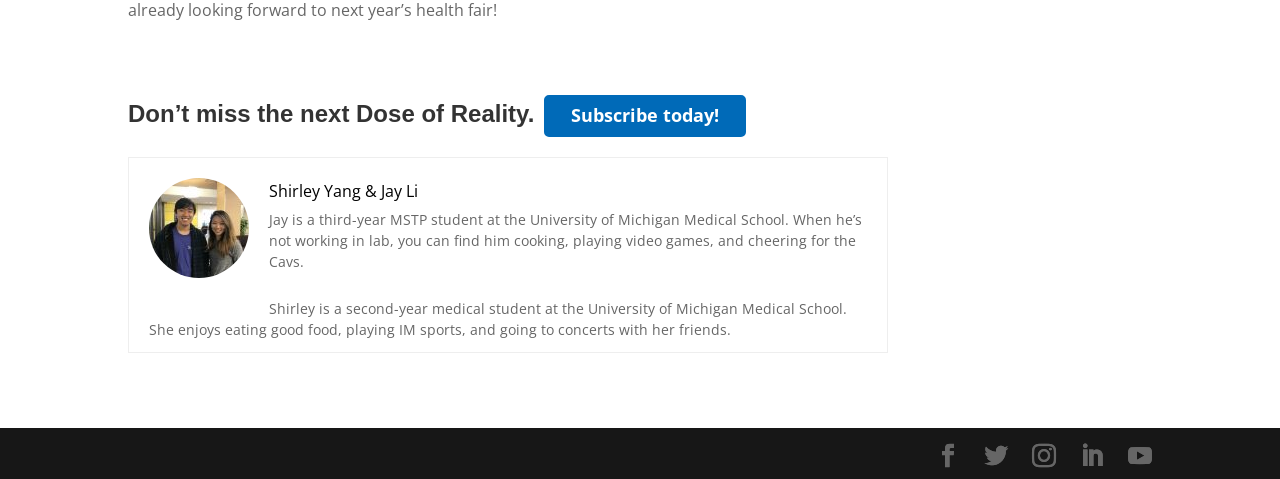Please answer the following question as detailed as possible based on the image: 
What is the call-to-action above the image?

The call-to-action can be found above the image element. The link element with the text 'Subscribe today!' is likely a call-to-action to encourage users to subscribe to the content on the webpage.